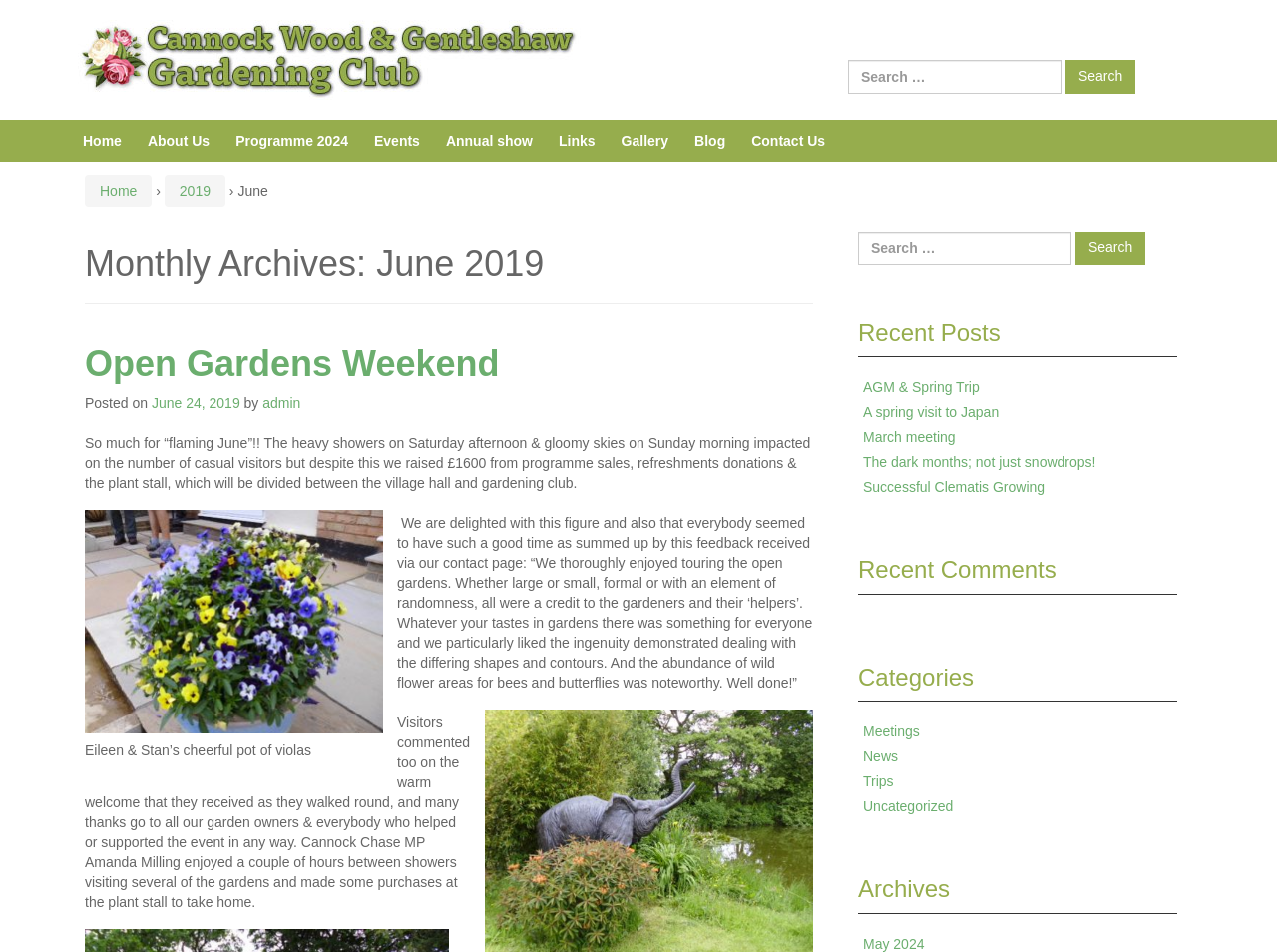Who visited the Open Gardens Weekend event?
Could you answer the question in a detailed manner, providing as much information as possible?

The text 'Cannock Chase MP Amanda Milling enjoyed a couple of hours between showers visiting several of the gardens and made some purchases at the plant stall to take home.' indicates that Amanda Milling, the Cannock Chase MP, visited the Open Gardens Weekend event.